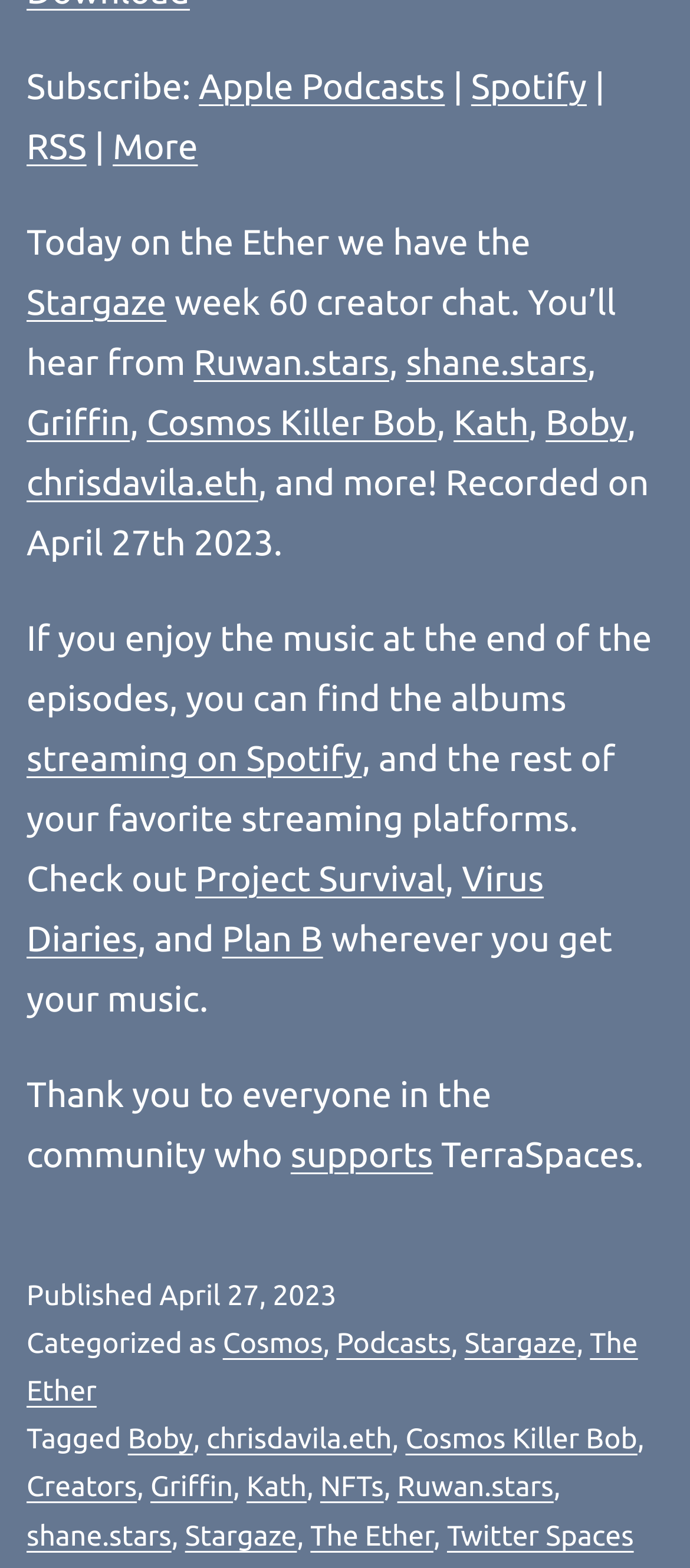Specify the bounding box coordinates of the element's region that should be clicked to achieve the following instruction: "Check out the music on Spotify". The bounding box coordinates consist of four float numbers between 0 and 1, in the format [left, top, right, bottom].

[0.038, 0.47, 0.524, 0.496]